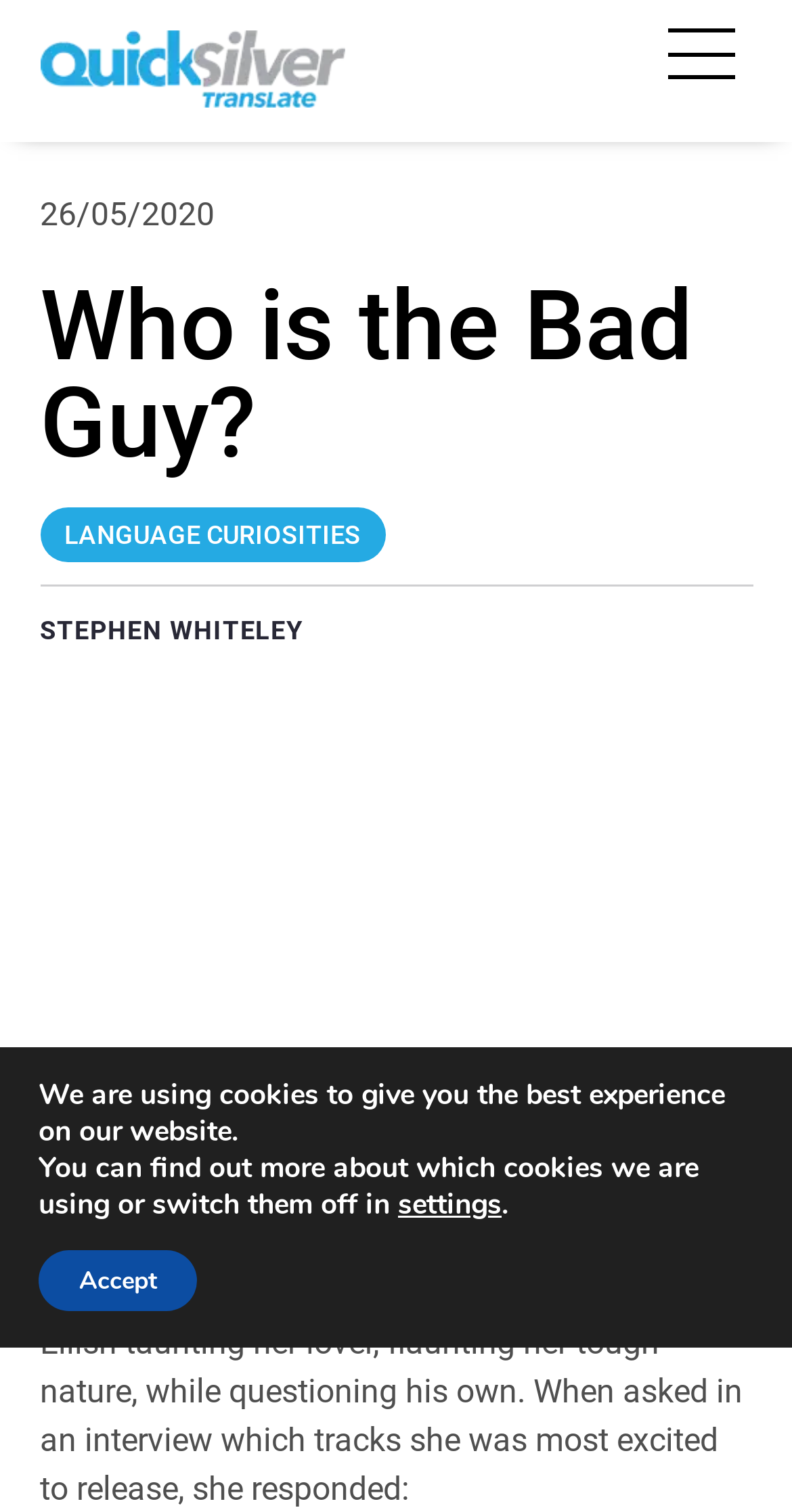Please answer the following query using a single word or phrase: 
What is the genre of the song 'Bad Guy'?

funky, bass-heavy